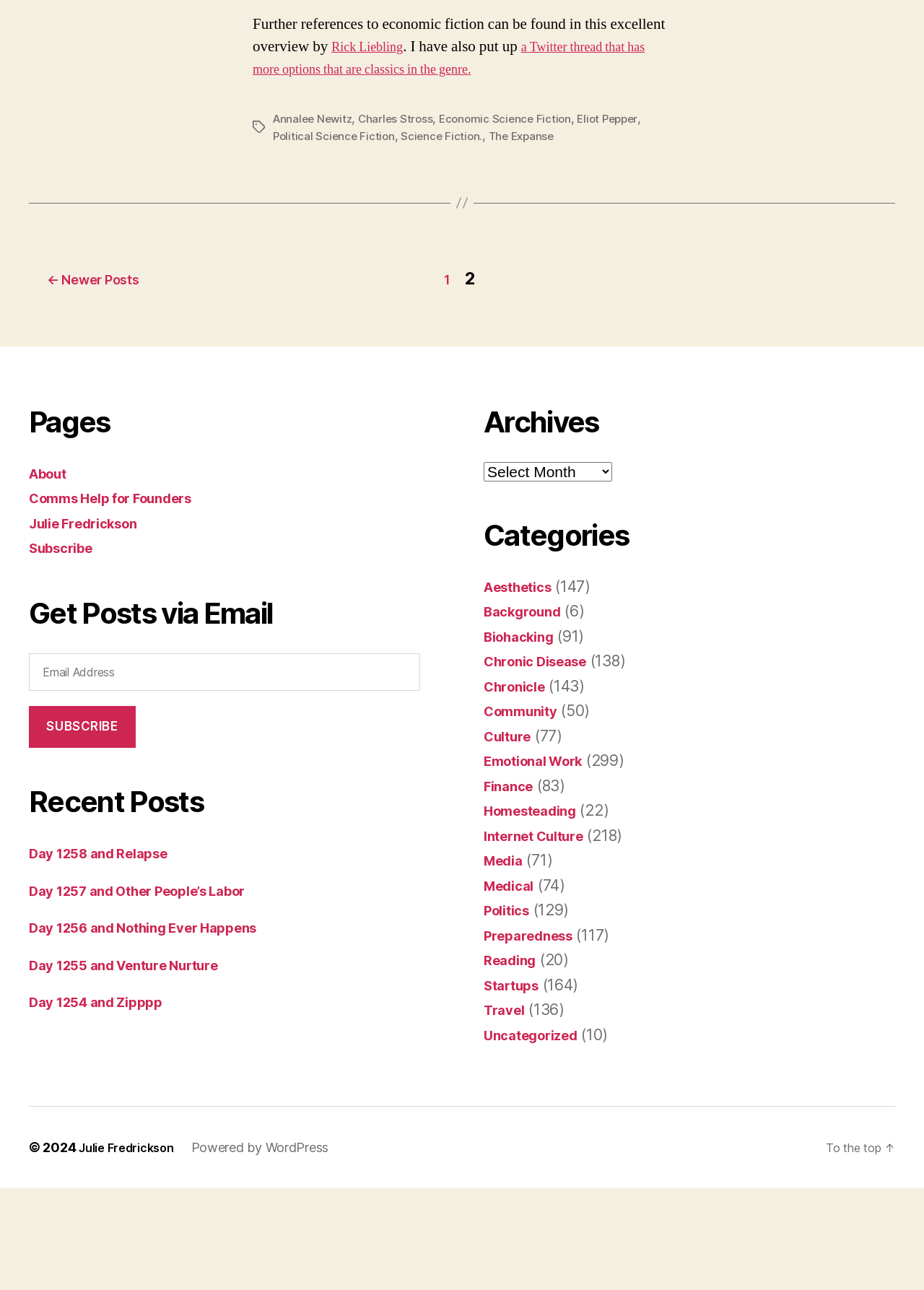Reply to the question below using a single word or brief phrase:
What is the name of the first author mentioned in the 'Pages' section?

About